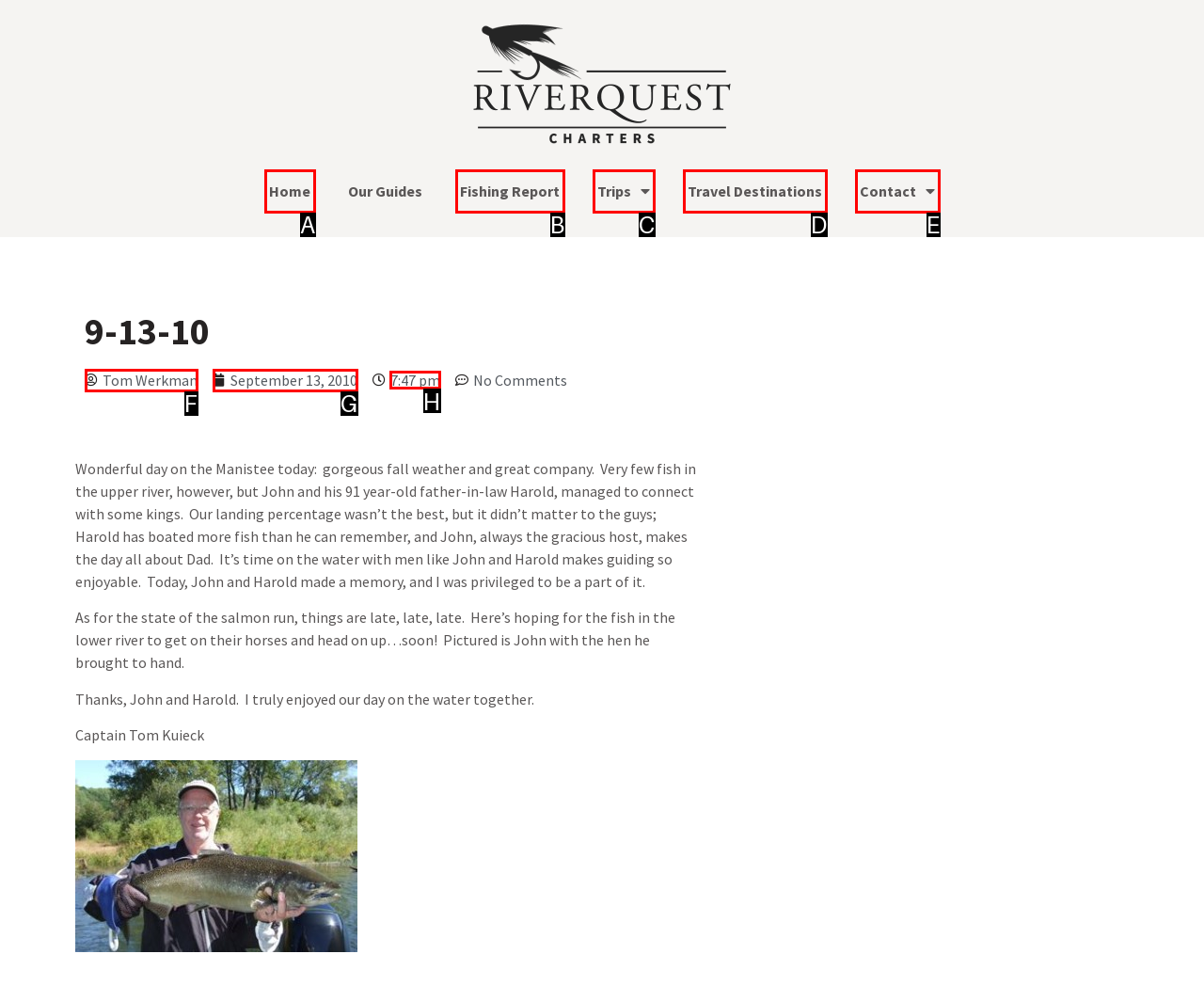Find the correct option to complete this instruction: Check the time of the post. Reply with the corresponding letter.

H